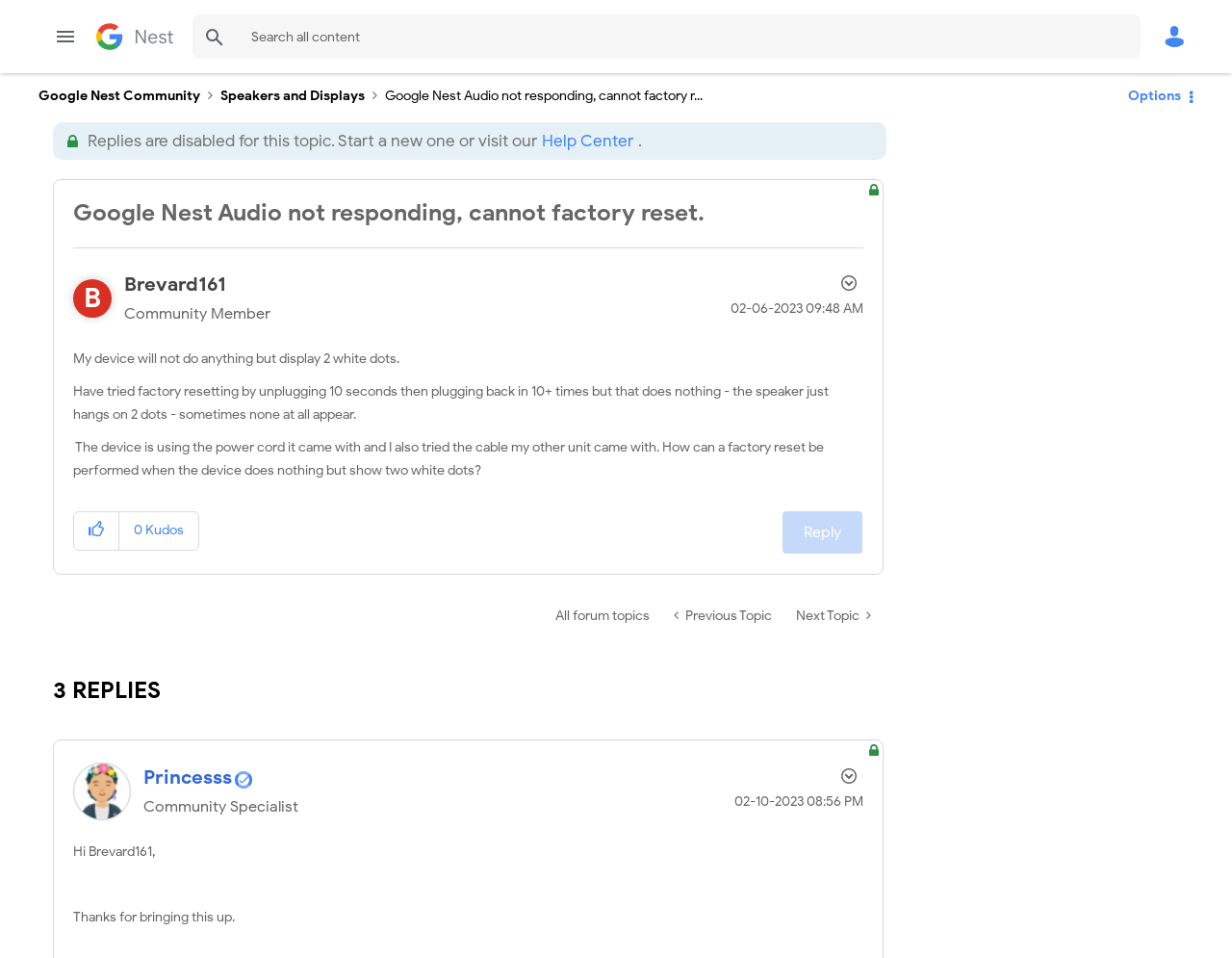Identify the coordinates of the bounding box for the element that must be clicked to accomplish the instruction: "View Profile of Princesss".

[0.116, 0.799, 0.188, 0.824]